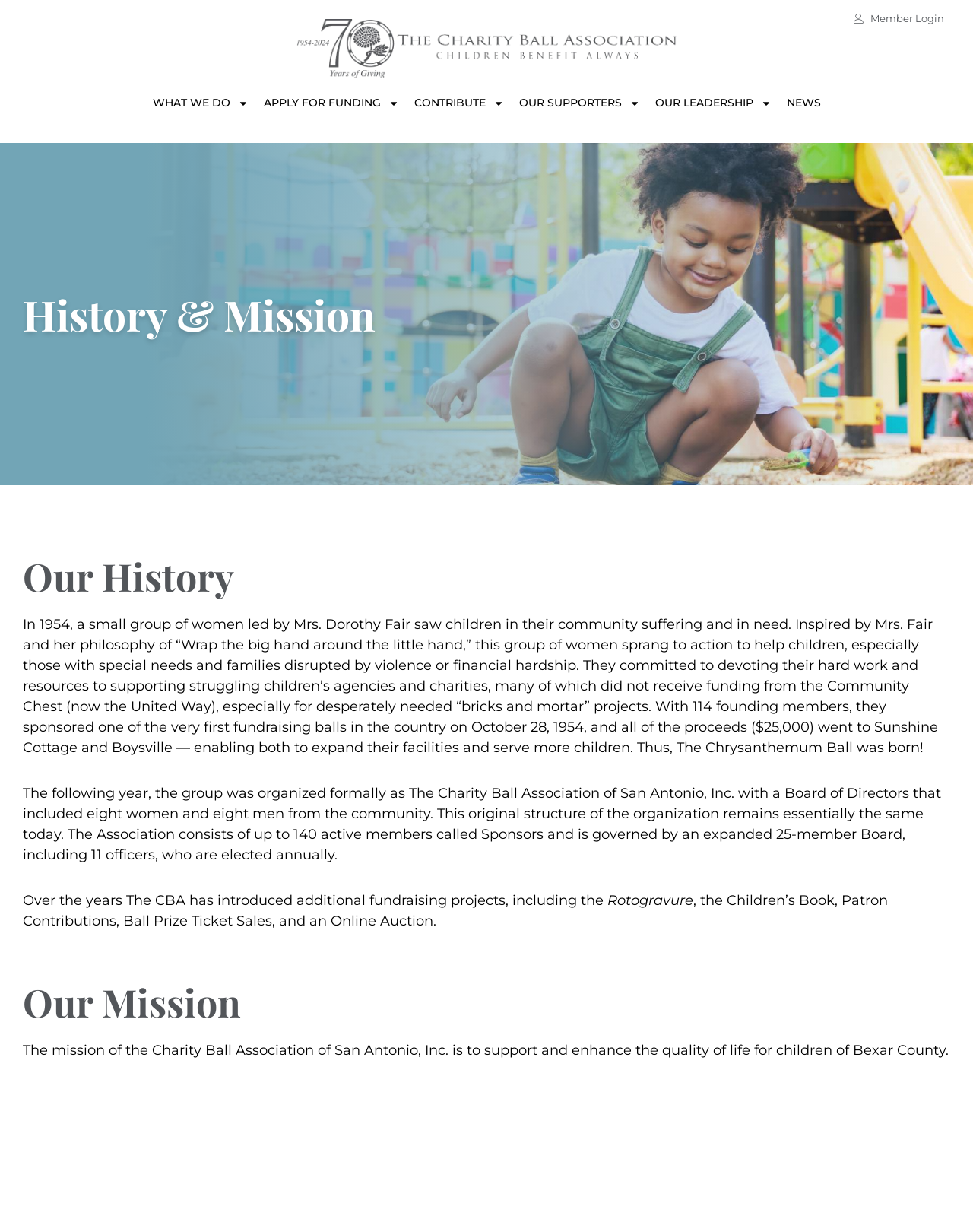Give a full account of the webpage's elements and their arrangement.

The webpage is about the History and Mission of the Charity Ball Association. At the top right corner, there is a "Member Login" link and a logo of the Charity Ball Association's 70th anniversary. Below the logo, there is a horizontal menu with five options: "WHAT WE DO", "APPLY FOR FUNDING", "CONTRIBUTE", "OUR SUPPORTERS", and "OUR LEADERSHIP". Each option has a corresponding image next to it.

On the left side of the page, there is a heading "History & Mission" followed by a subheading "Our History". Below the subheading, there is a long paragraph describing the history of the Charity Ball Association, including its founding in 1954 and its mission to support children in need. The paragraph is divided into three sections, each describing a different aspect of the organization's history.

To the right of the history section, there is a link to "NEWS". Below the news link, there is another subheading "Our Mission" followed by a paragraph describing the organization's mission to support and enhance the quality of life for children of Bexar County.

Overall, the webpage provides an overview of the Charity Ball Association's history and mission, with a focus on its founding, evolution, and goals.